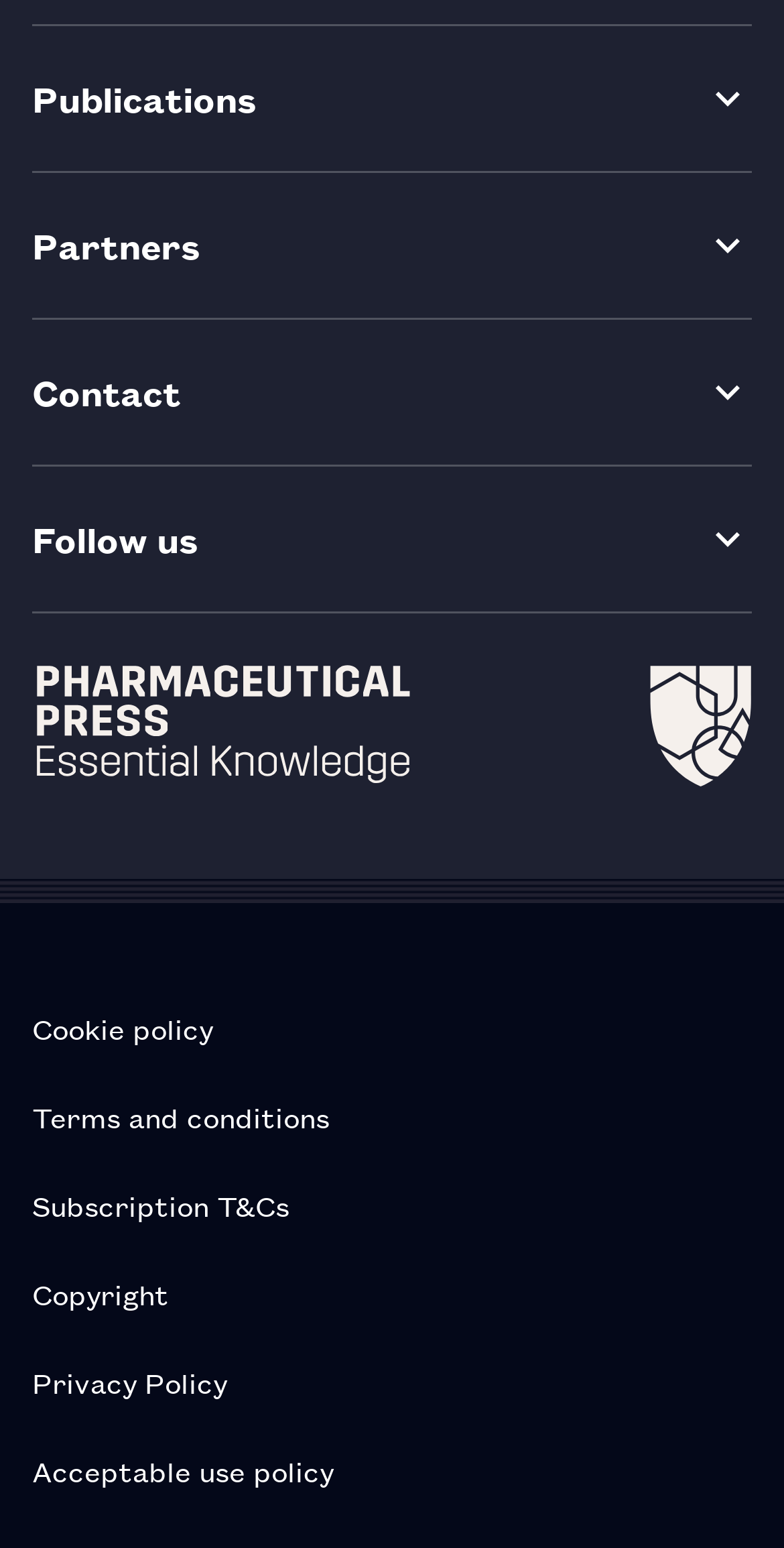Locate the bounding box of the UI element described by: "Copyright" in the given webpage screenshot.

[0.041, 0.807, 0.959, 0.864]